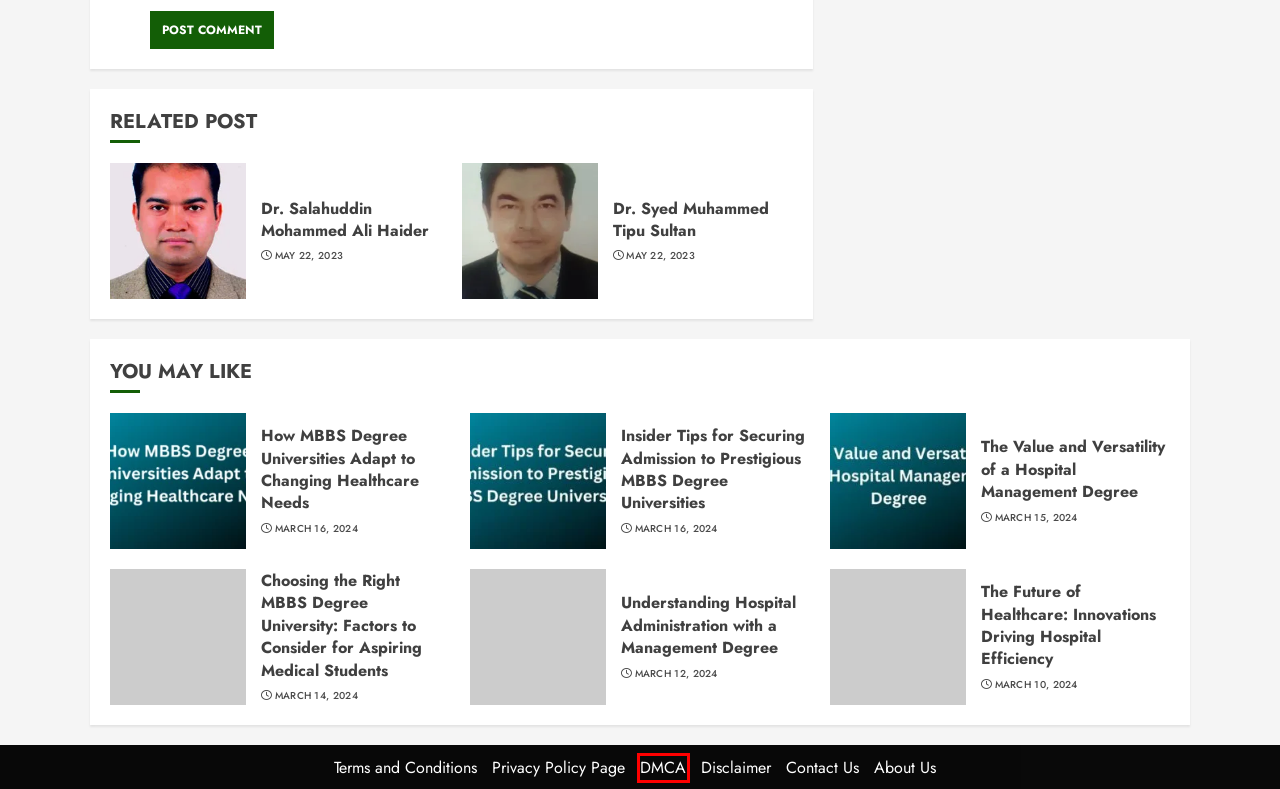You are provided with a screenshot of a webpage containing a red rectangle bounding box. Identify the webpage description that best matches the new webpage after the element in the bounding box is clicked. Here are the potential descriptions:
A. Terms and Conditions - BanglaDr.Com
B. Privacy Policy Page - BanglaDr.Com
C. Disclaimer - BanglaDr.Com
D. DMCA - BanglaDr.Com
E. About Us - BanglaDr.Com
F. Contact Us - BanglaDr.Com
G. Dr. Salahuddin Mohammed Ali Haider - BanglaDr.Com
H. Understanding Hospital Administration with a Management Degree - BanglaDr.Com

D